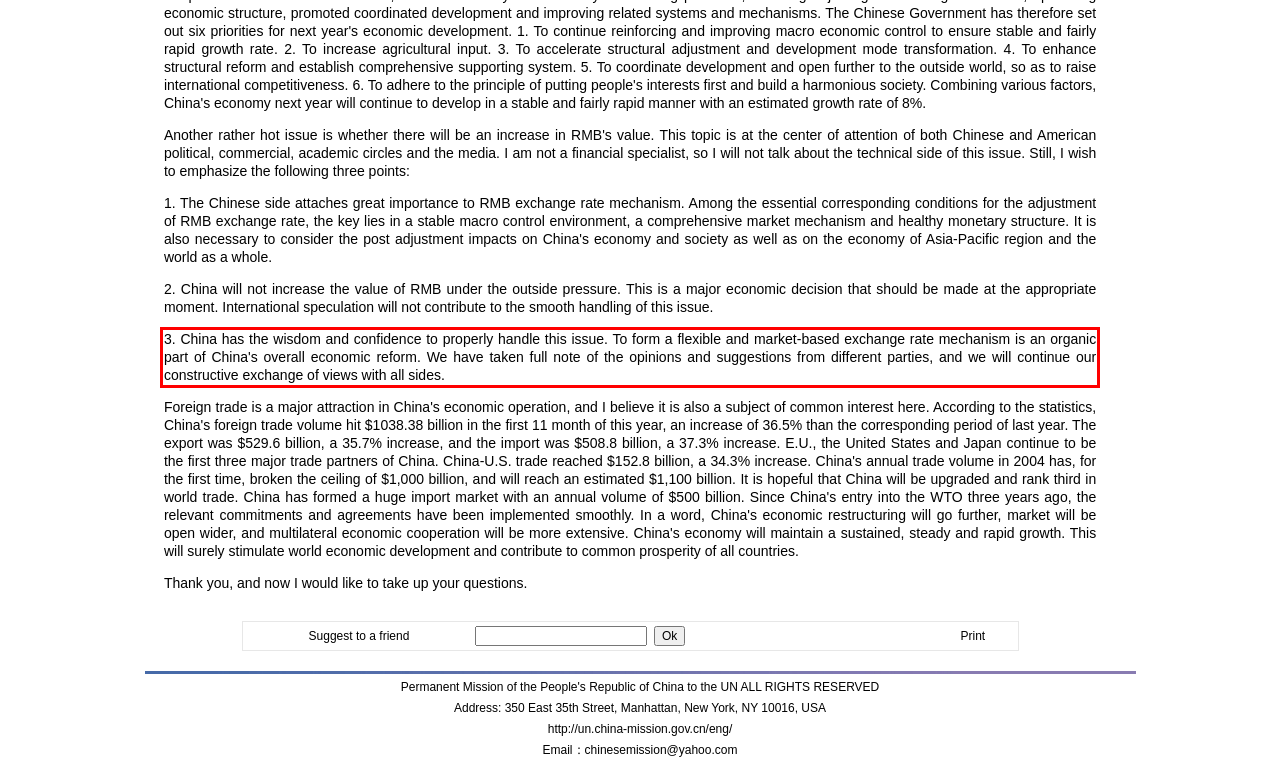Examine the webpage screenshot, find the red bounding box, and extract the text content within this marked area.

3. China has the wisdom and confidence to properly handle this issue. To form a flexible and market-based exchange rate mechanism is an organic part of China's overall economic reform. We have taken full note of the opinions and suggestions from different parties, and we will continue our constructive exchange of views with all sides.